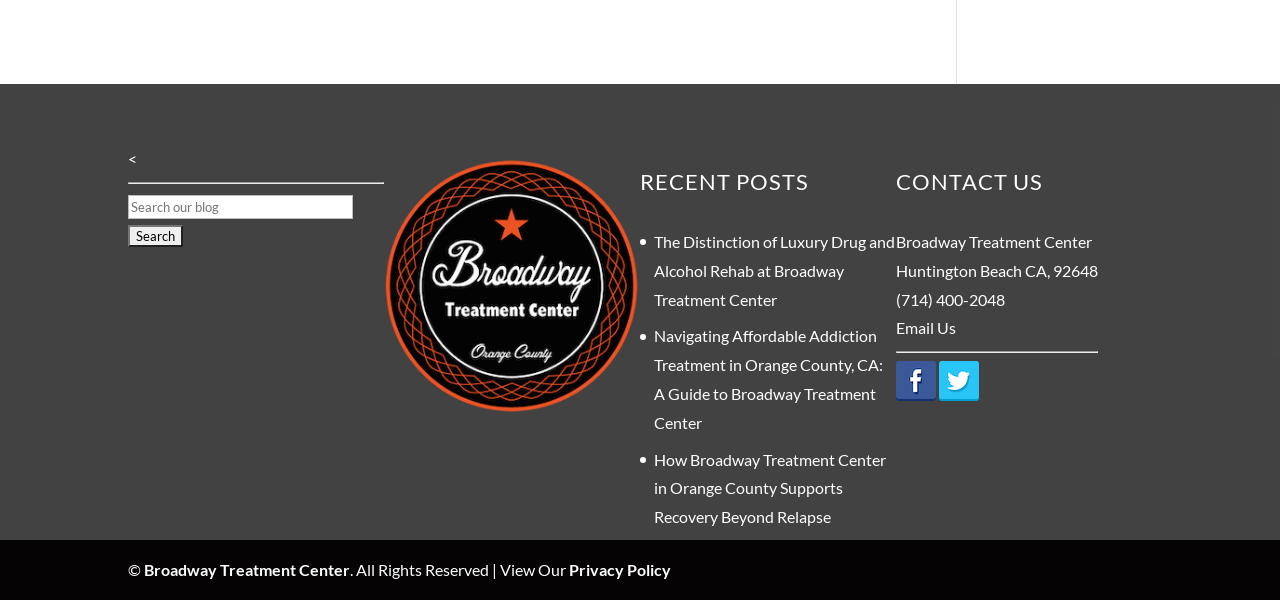Please determine the bounding box of the UI element that matches this description: Shadows of the Past, Inc.. The coordinates should be given as (top-left x, top-left y, bottom-right x, bottom-right y), with all values between 0 and 1.

None